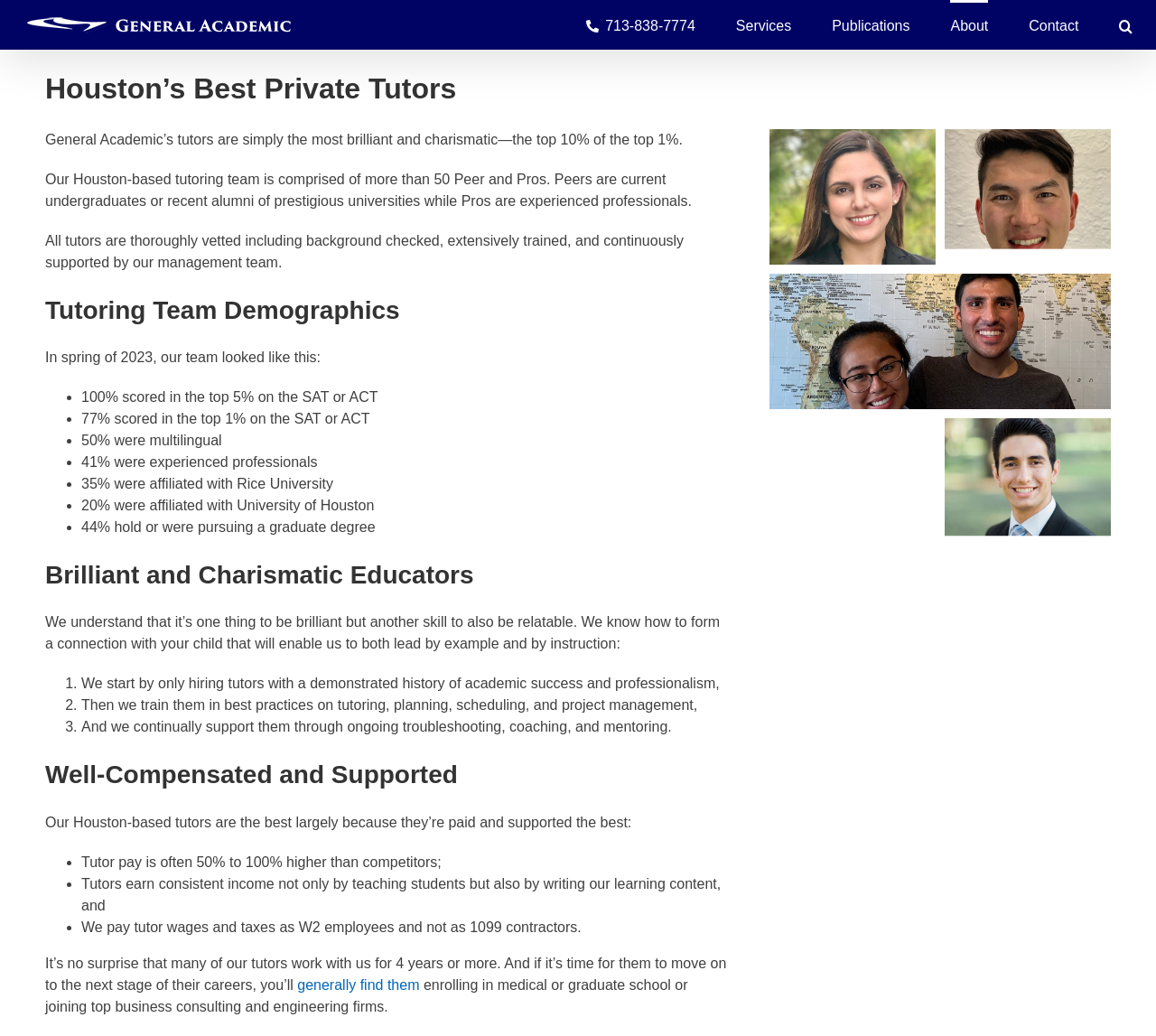Extract the bounding box of the UI element described as: "title="Rebecca Tasing & Rishi Goel"".

[0.666, 0.264, 0.961, 0.395]